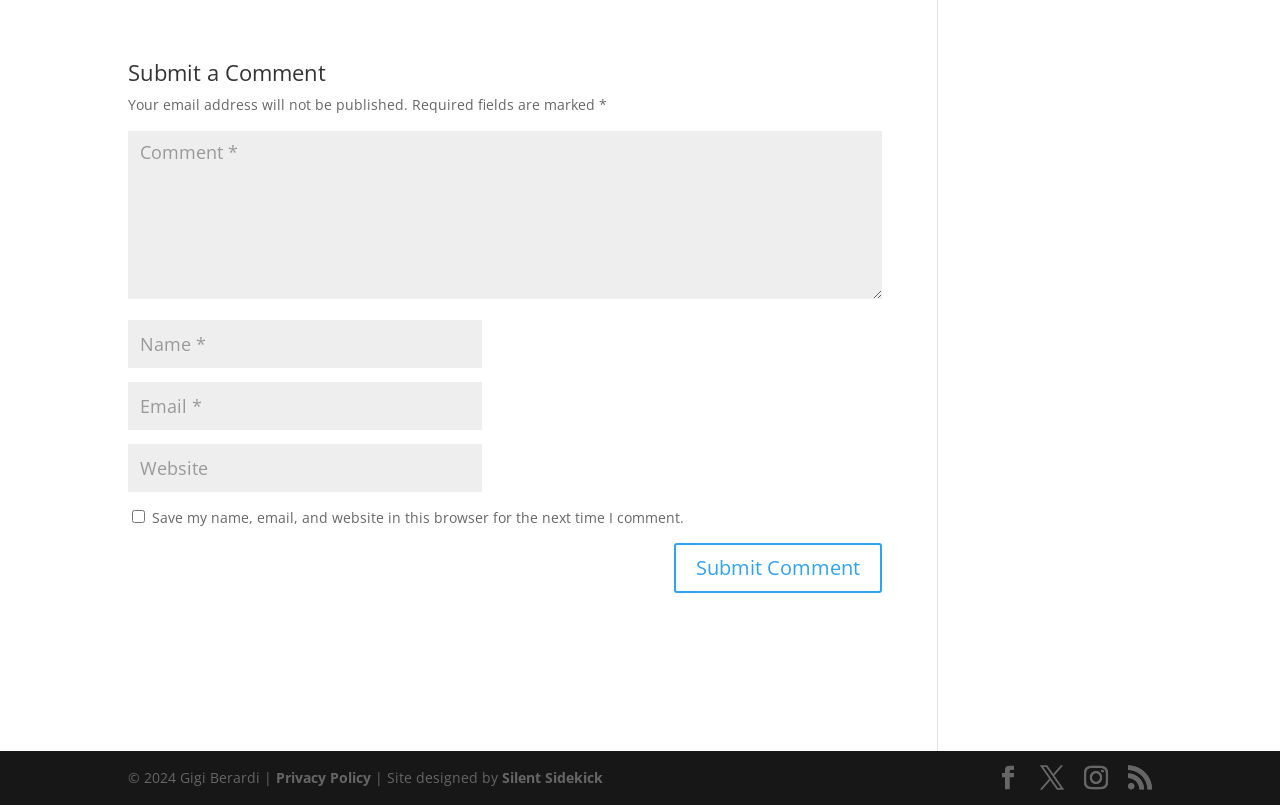Given the element description input value="Name *" name="author", specify the bounding box coordinates of the corresponding UI element in the format (top-left x, top-left y, bottom-right x, bottom-right y). All values must be between 0 and 1.

[0.1, 0.397, 0.377, 0.457]